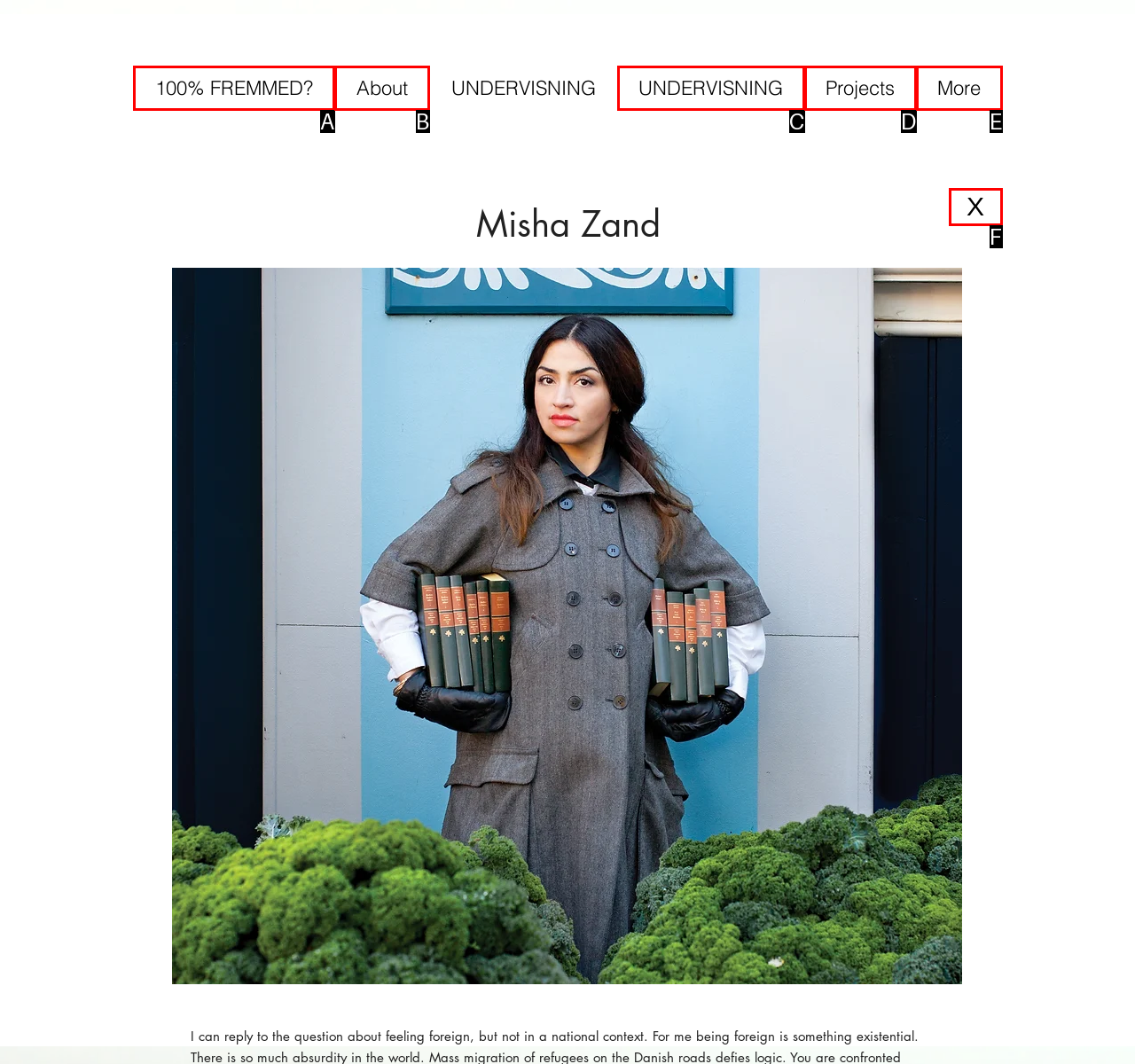Identify the letter corresponding to the UI element that matches this description: 100% FREMMED?
Answer using only the letter from the provided options.

A